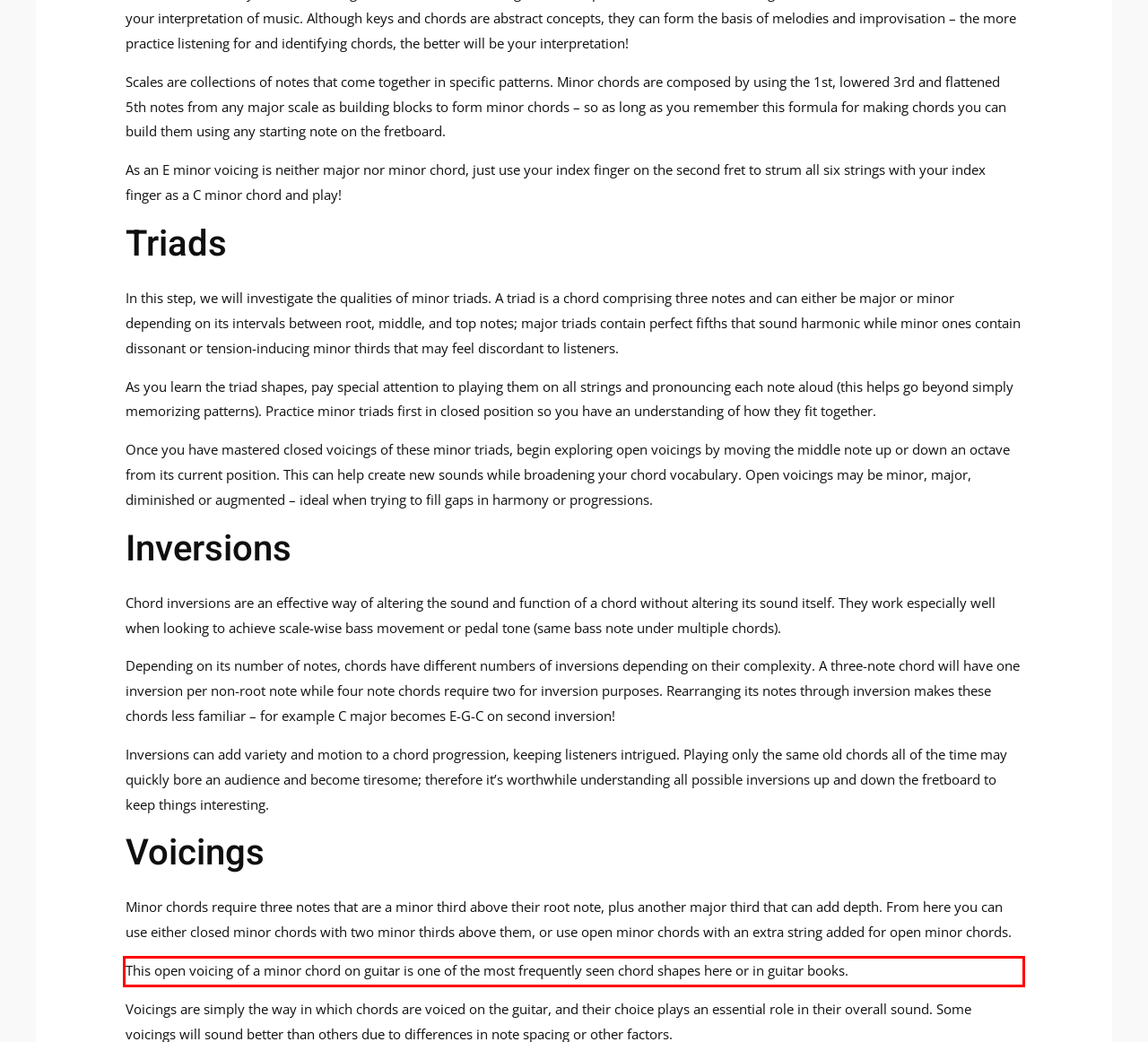Given a webpage screenshot, identify the text inside the red bounding box using OCR and extract it.

This open voicing of a minor chord on guitar is one of the most frequently seen chord shapes here or in guitar books.